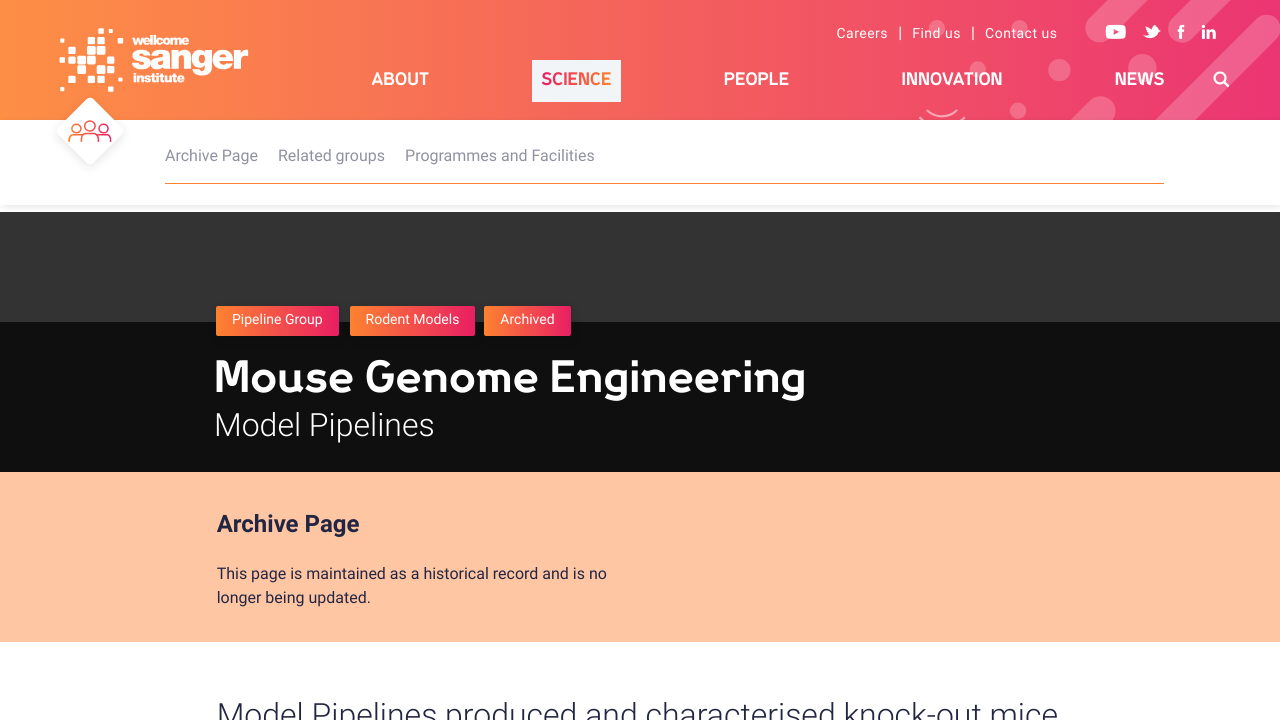Using the information shown in the image, answer the question with as much detail as possible: What are the main sections of the website?

I determined the answer by looking at the link elements with the texts 'ABOUT', 'SCIENCE', 'PEOPLE', 'INNOVATION', and 'NEWS', which suggests that these are the main sections of the website.